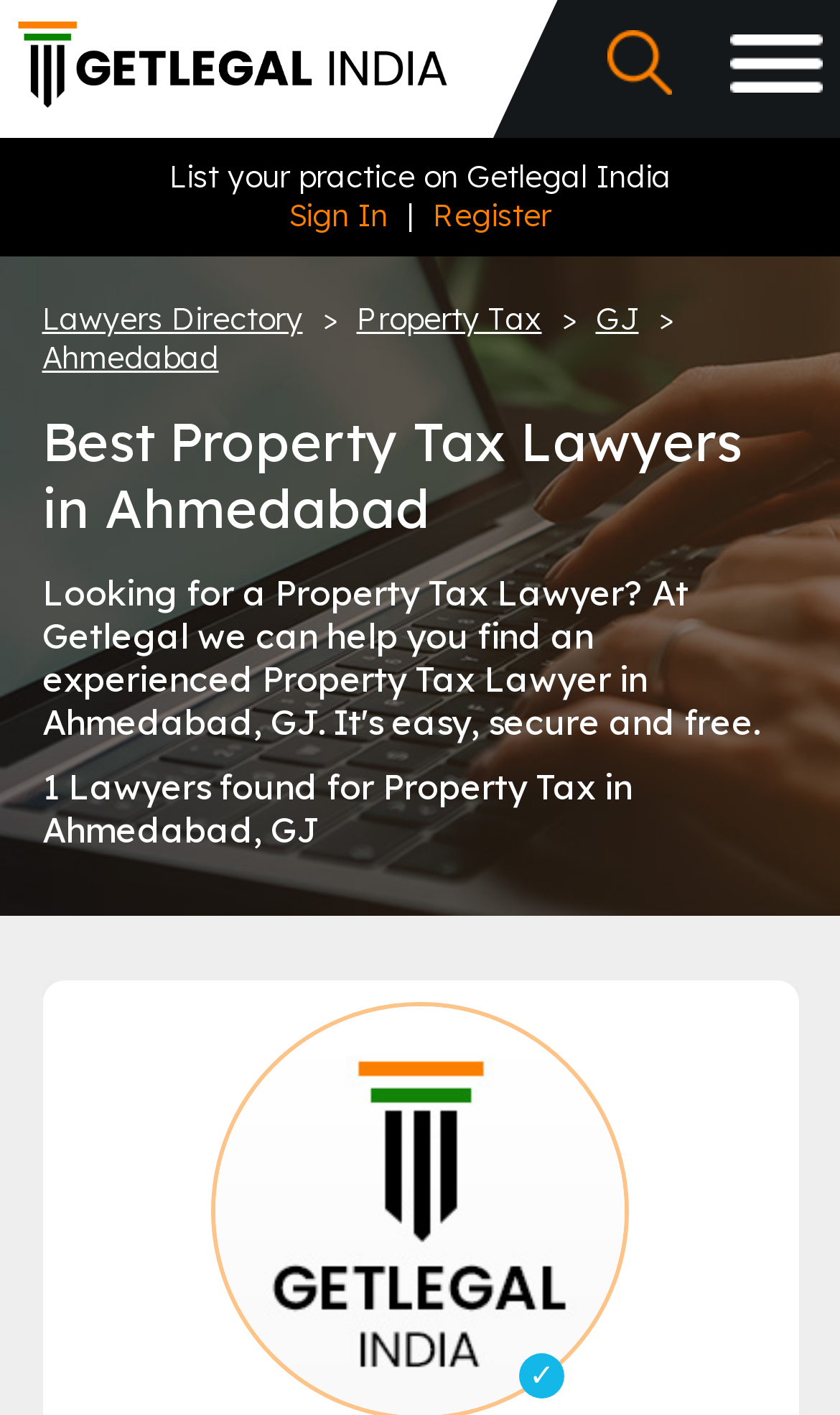Predict the bounding box of the UI element based on the description: "Open lightbox". The coordinates should be four float numbers between 0 and 1, formatted as [left, top, right, bottom].

[0.724, 0.021, 0.8, 0.067]